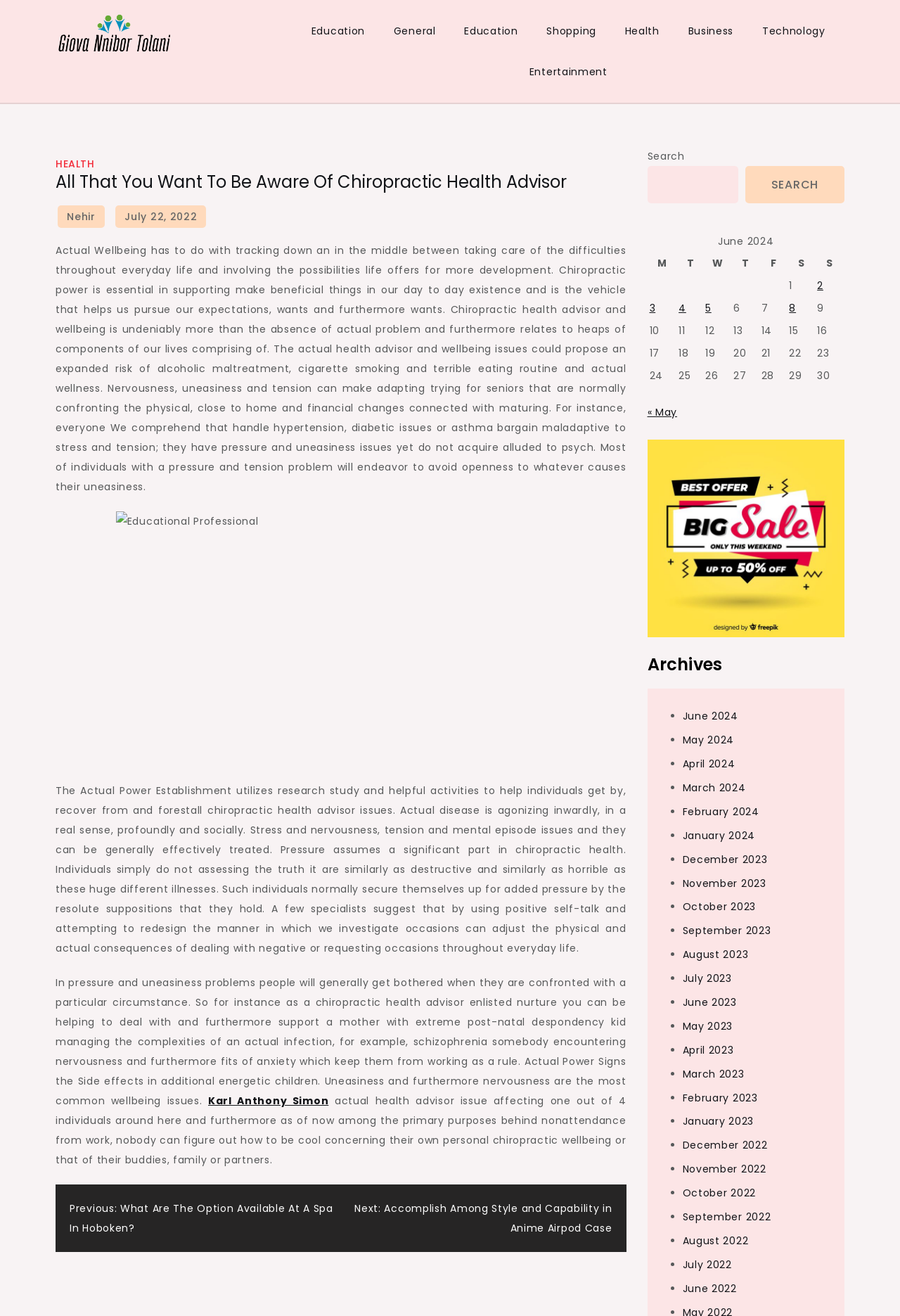Give a complete and precise description of the webpage's appearance.

This webpage is about chiropractic health advisors and general information. At the top, there is a navigation menu with links to "General Information", "Education", "General", "Education", "Shopping", "Health", "Business", "Technology", and "Entertainment". Below the navigation menu, there is a main section with an article about chiropractic health advisors. The article has a heading "All That You Want To Be Aware Of Chiropractic Health Advisor" and is divided into several paragraphs. The first paragraph discusses the importance of chiropractic power in supporting beneficial things in daily life. The second paragraph talks about how chiropractic health advisors can help individuals deal with and recover from chiropractic health issues.

To the right of the article, there is a sidebar with a search box and a table showing a calendar for June 2024. The calendar has links to posts published on specific dates. Below the calendar, there are links to previous and next posts.

Throughout the article, there are images, including one labeled "Educational Professional". There are also links to other pages, such as "Nehir" and "Karl Anthony Simon". The webpage has a clean and organized layout, making it easy to read and navigate.